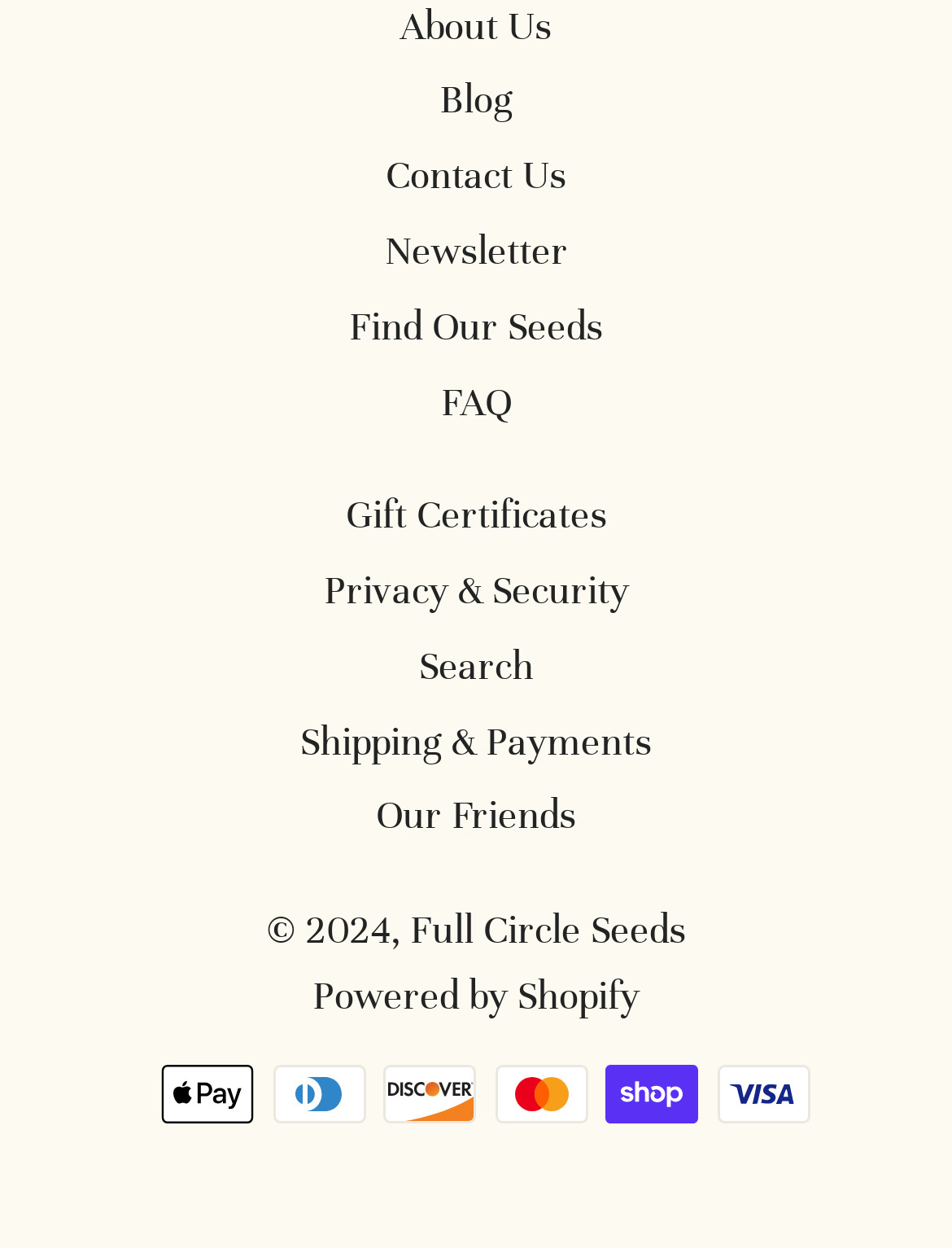With reference to the image, please provide a detailed answer to the following question: What is the company name?

The company name can be found at the bottom of the webpage, where it says '© 2024, Full Circle Seeds'. This suggests that the company name is Full Circle Seeds.